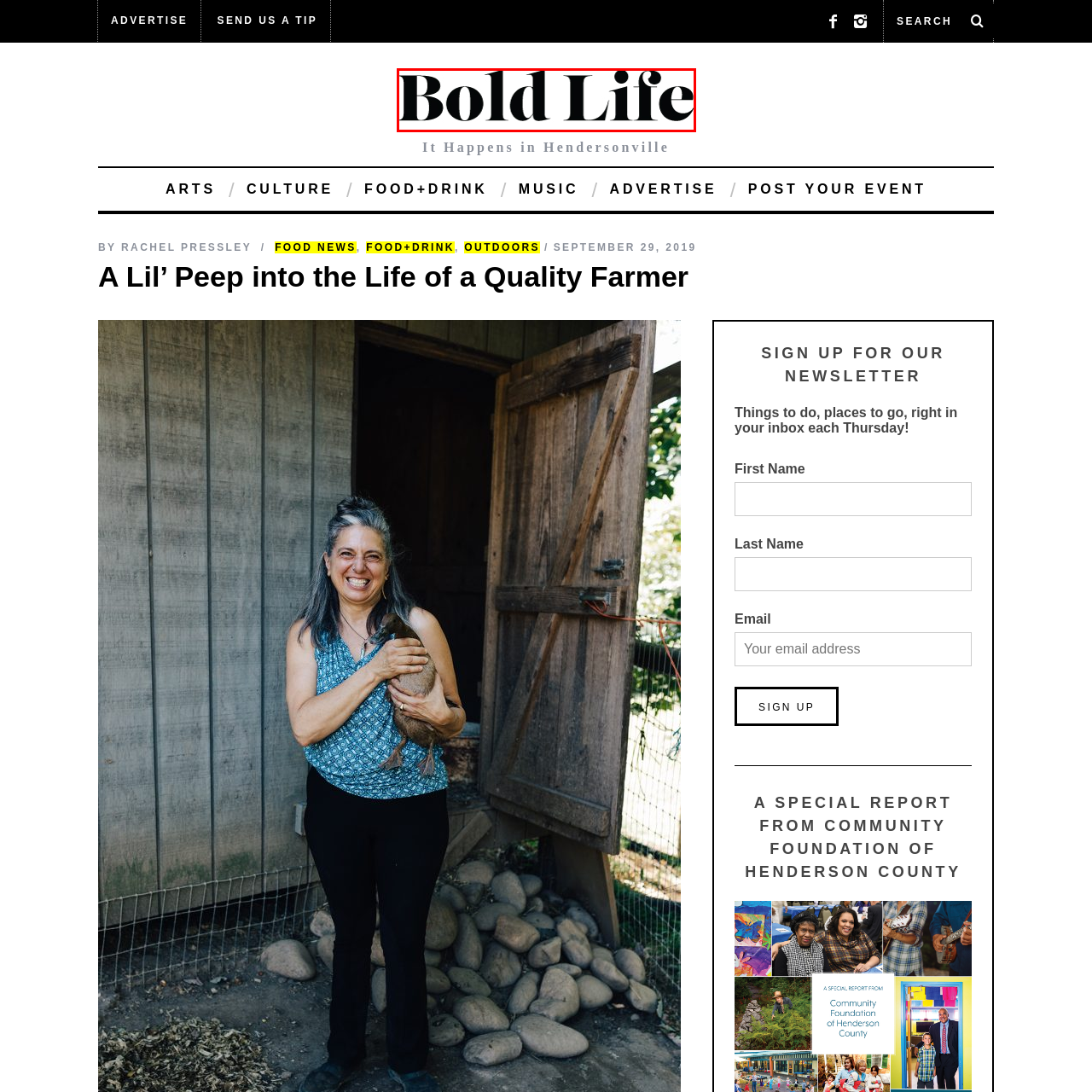What does the bold typography convey?
Study the image framed by the red bounding box and answer the question in detail, relying on the visual clues provided.

The bold typography used in the title 'Bold Life' conveys a sense of confidence and vitality, resonating with the essence of the content it represents, which is likely to be vibrant and engaging.